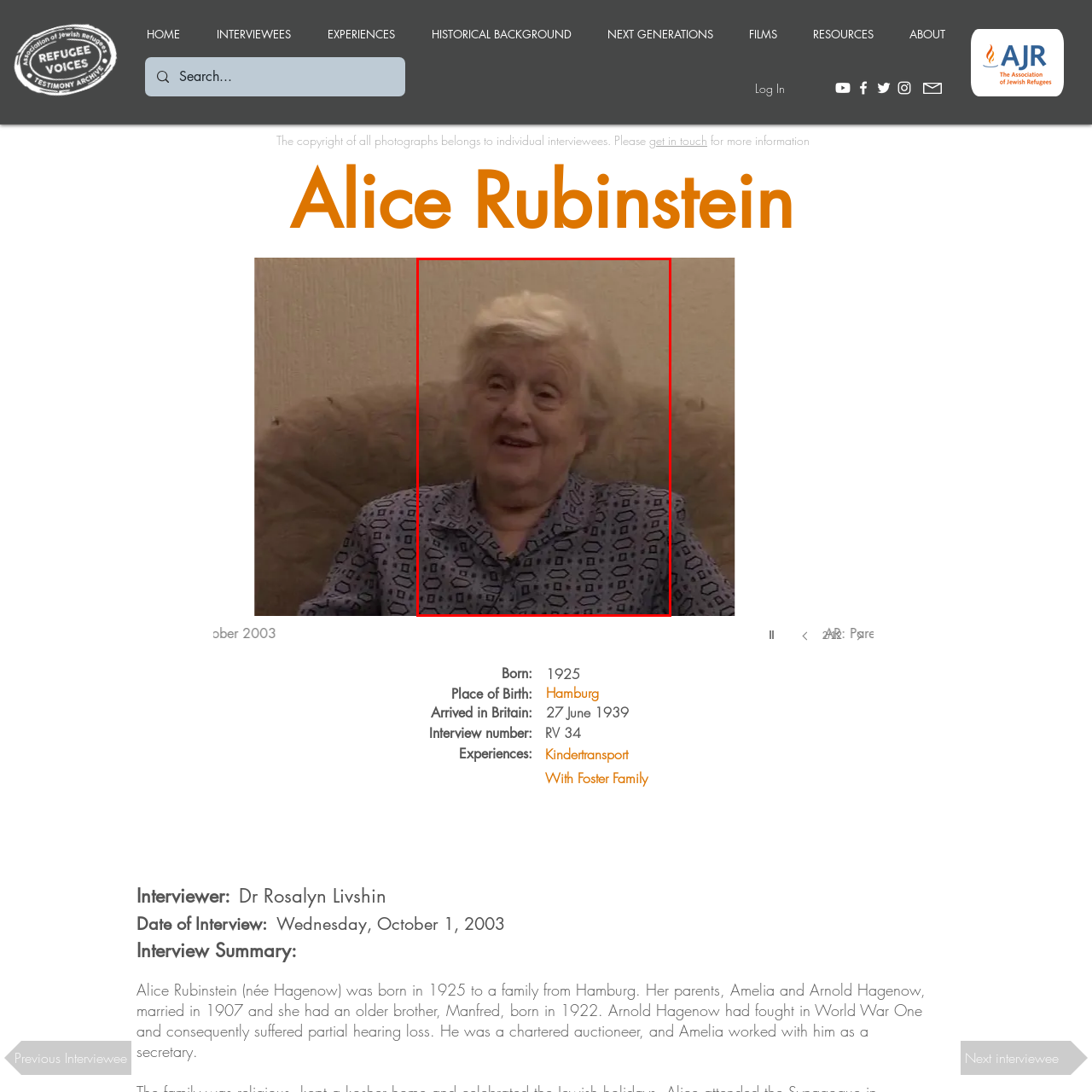What is the setting of the image?
Look at the image within the red bounding box and provide a single word or phrase as an answer.

Cozy and intimate